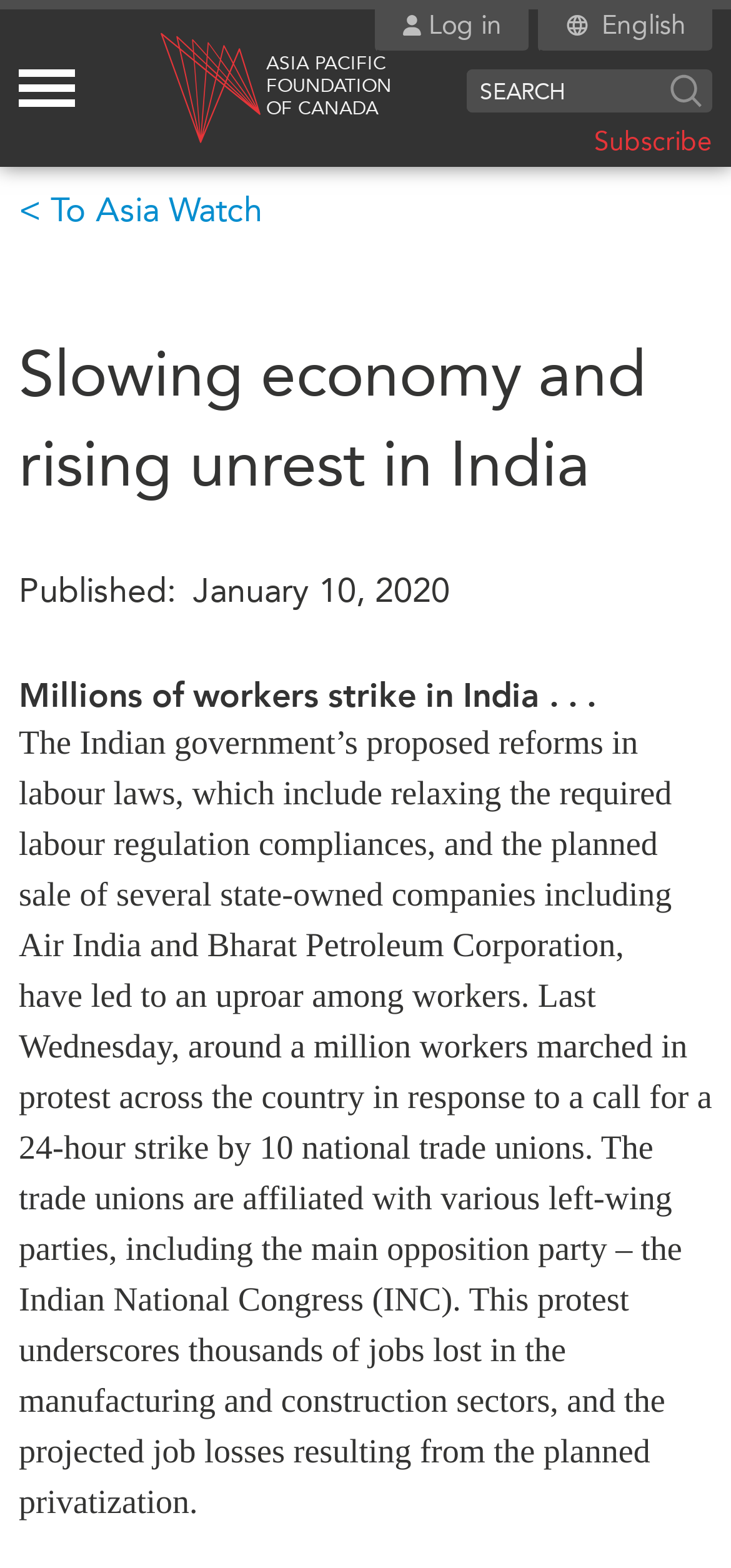Find the bounding box coordinates of the clickable region needed to perform the following instruction: "Read about the research on Asia". The coordinates should be provided as four float numbers between 0 and 1, i.e., [left, top, right, bottom].

[0.077, 0.759, 0.445, 0.803]